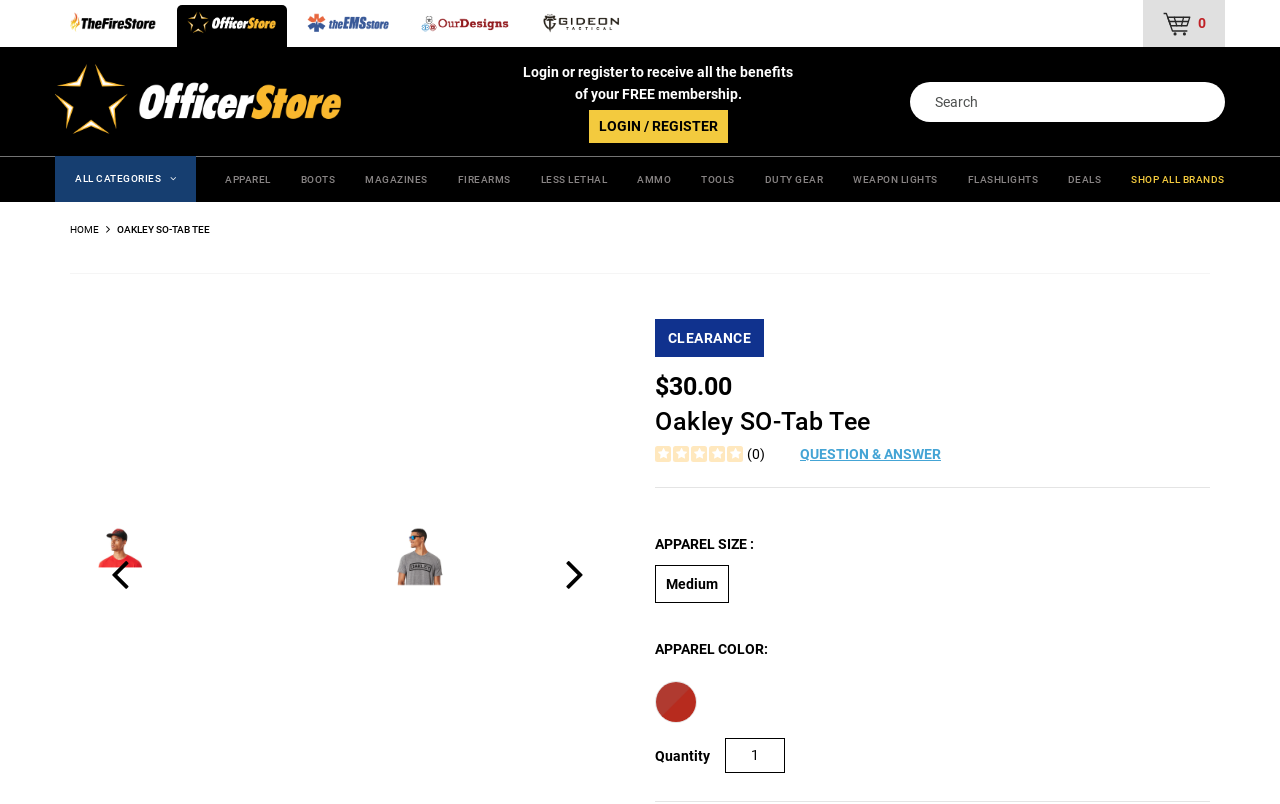Determine the bounding box coordinates of the area to click in order to meet this instruction: "Login or register".

[0.46, 0.137, 0.568, 0.178]